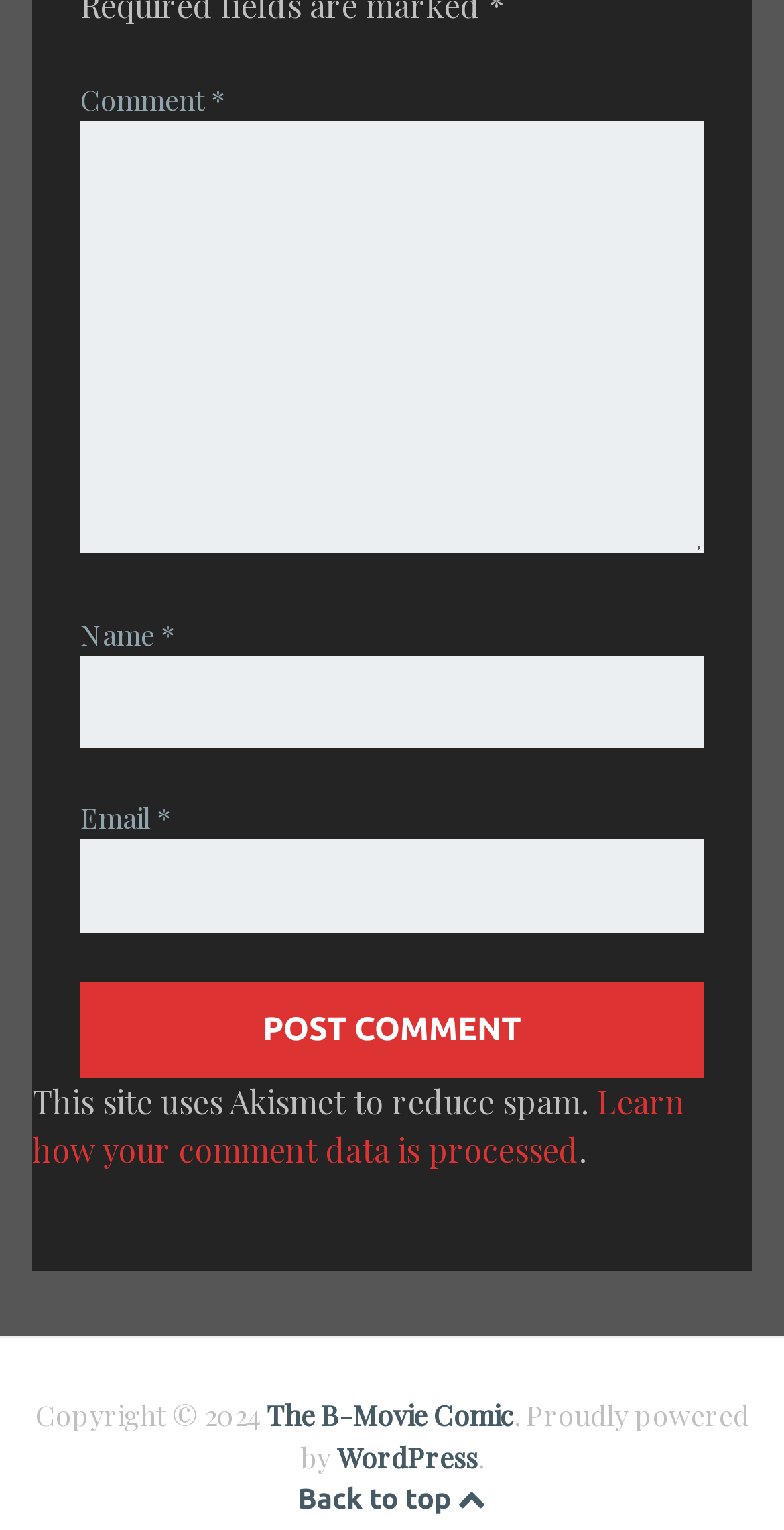Kindly determine the bounding box coordinates of the area that needs to be clicked to fulfill this instruction: "Learn how your comment data is processed".

[0.041, 0.706, 0.874, 0.765]